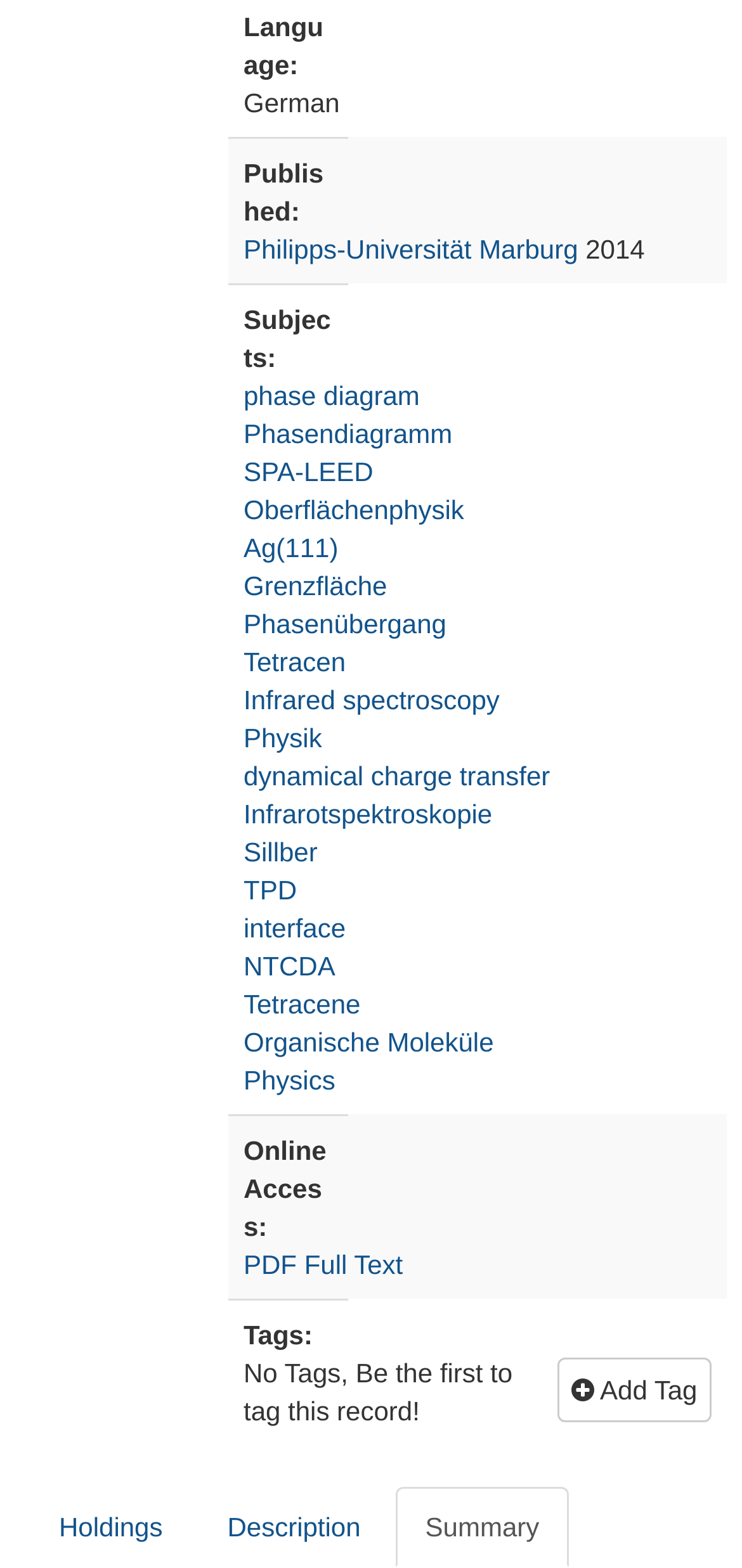Could you highlight the region that needs to be clicked to execute the instruction: "View summary"?

[0.532, 0.948, 0.768, 0.999]